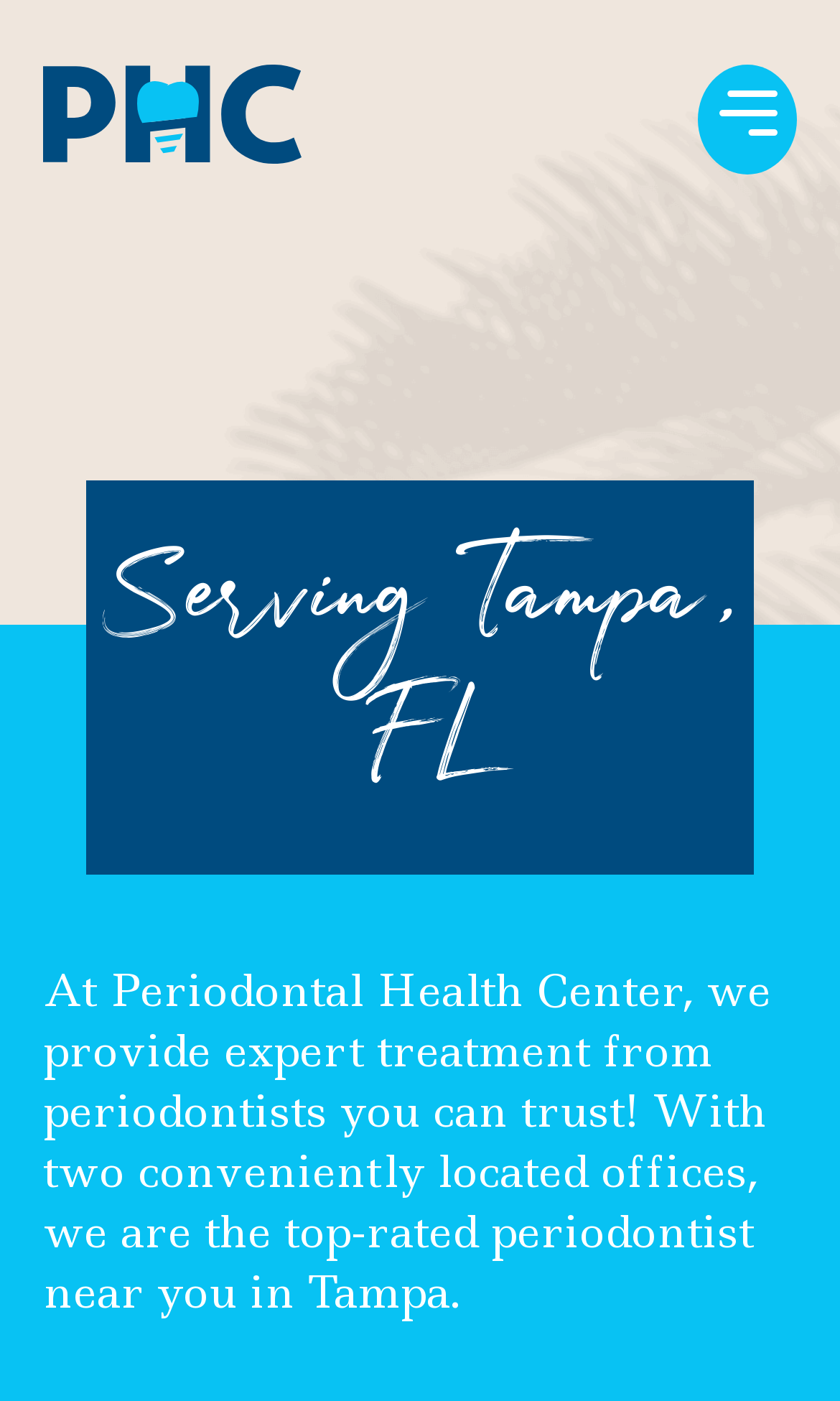Generate the text content of the main headline of the webpage.

Serving Tampa, FL